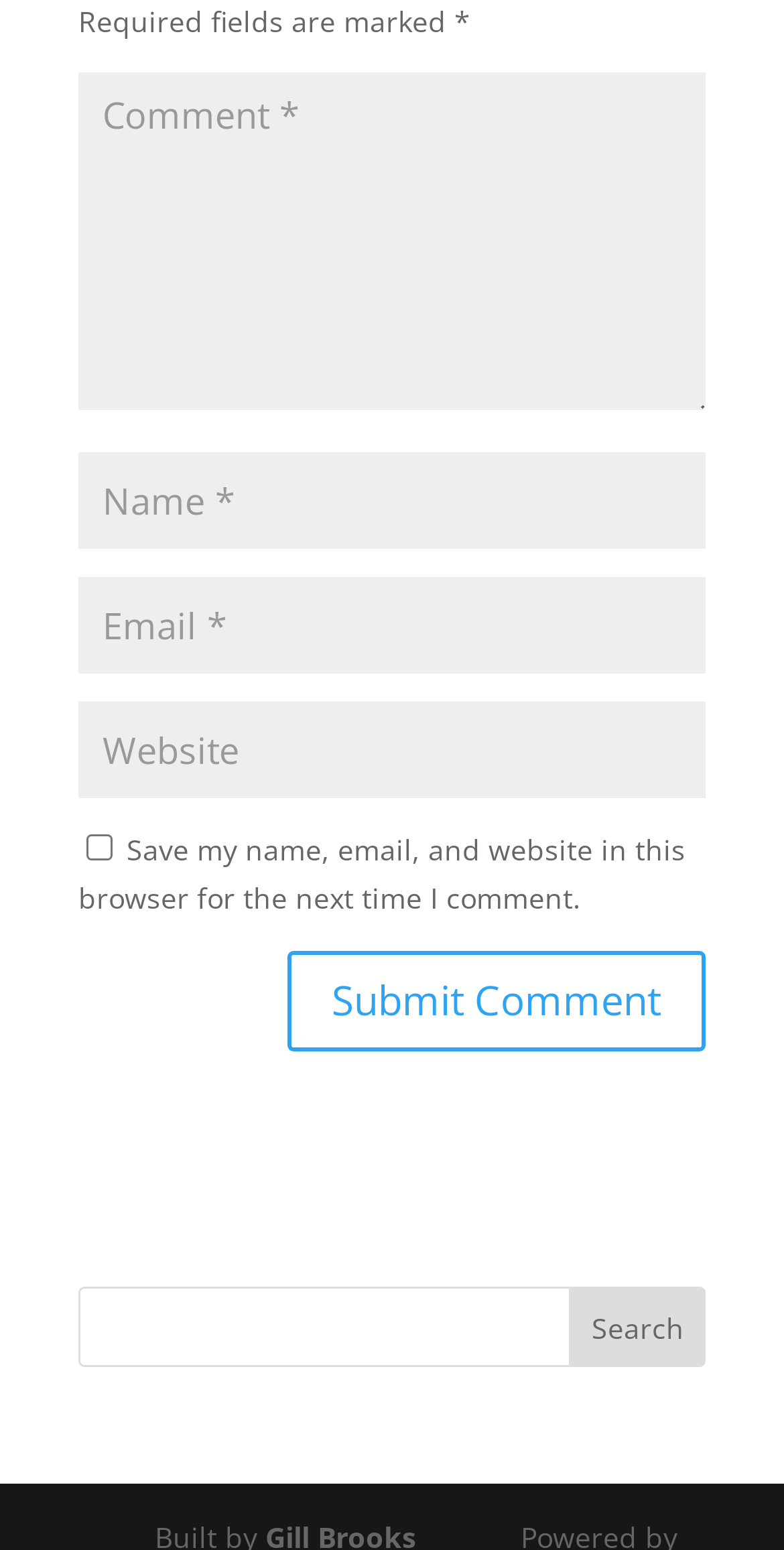Bounding box coordinates should be in the format (top-left x, top-left y, bottom-right x, bottom-right y) and all values should be floating point numbers between 0 and 1. Determine the bounding box coordinate for the UI element described as: name="submit" value="Submit Comment"

[0.367, 0.613, 0.9, 0.678]